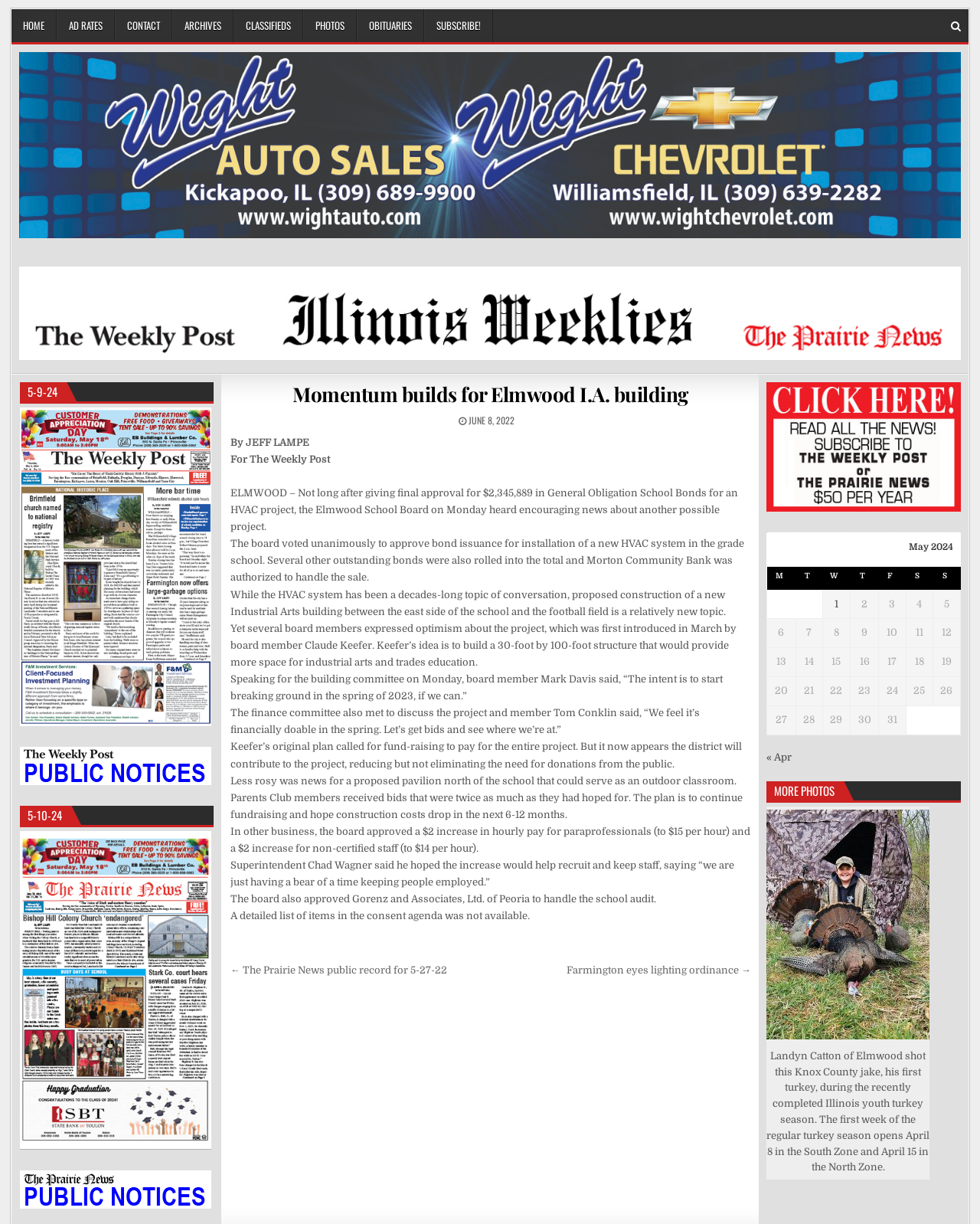Kindly determine the bounding box coordinates for the area that needs to be clicked to execute this instruction: "View the article Momentum builds for Elmwood I.A. building".

[0.299, 0.311, 0.702, 0.333]